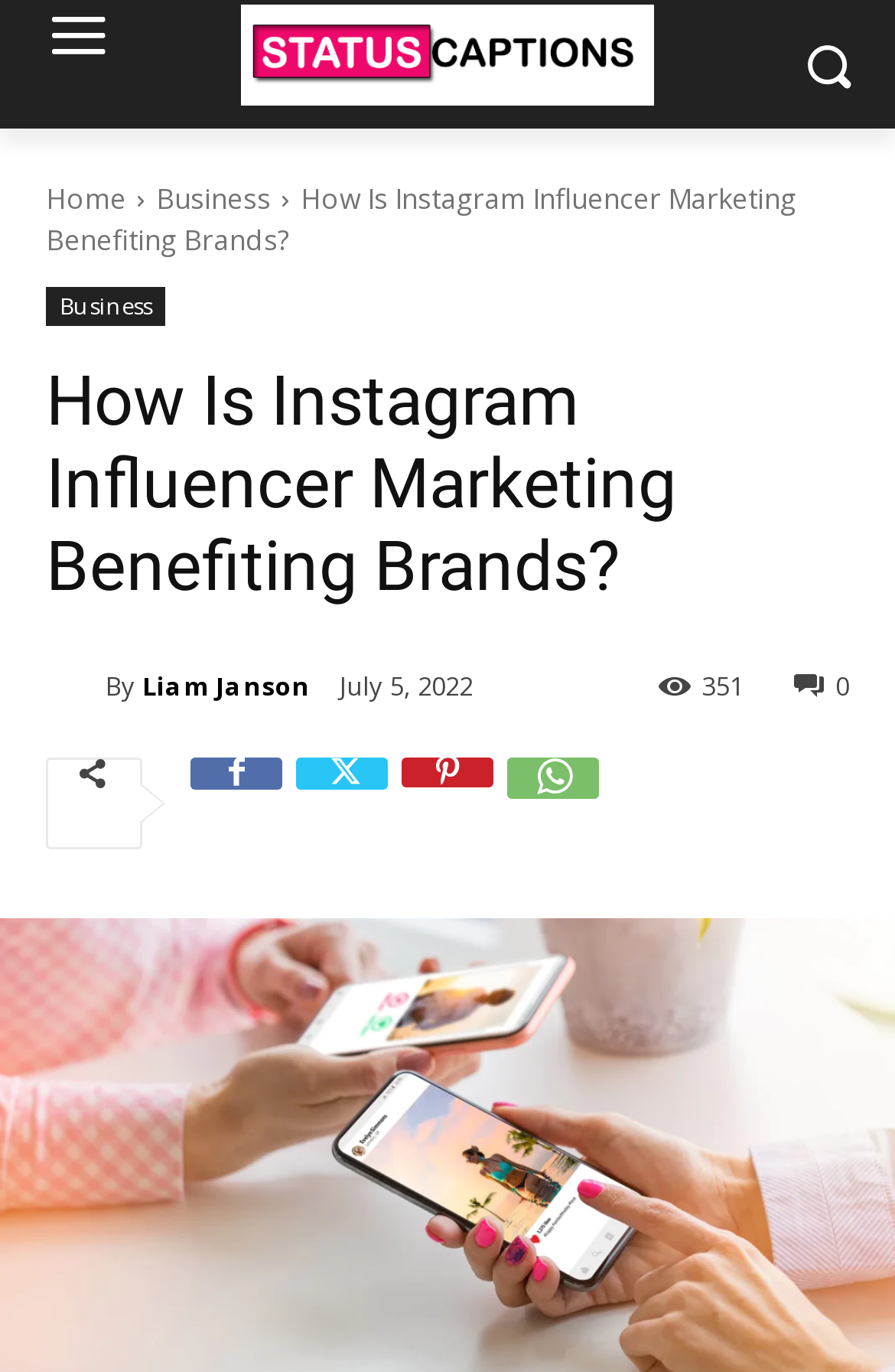What is the headline of the webpage?

How Is Instagram Influencer Marketing Benefiting Brands?